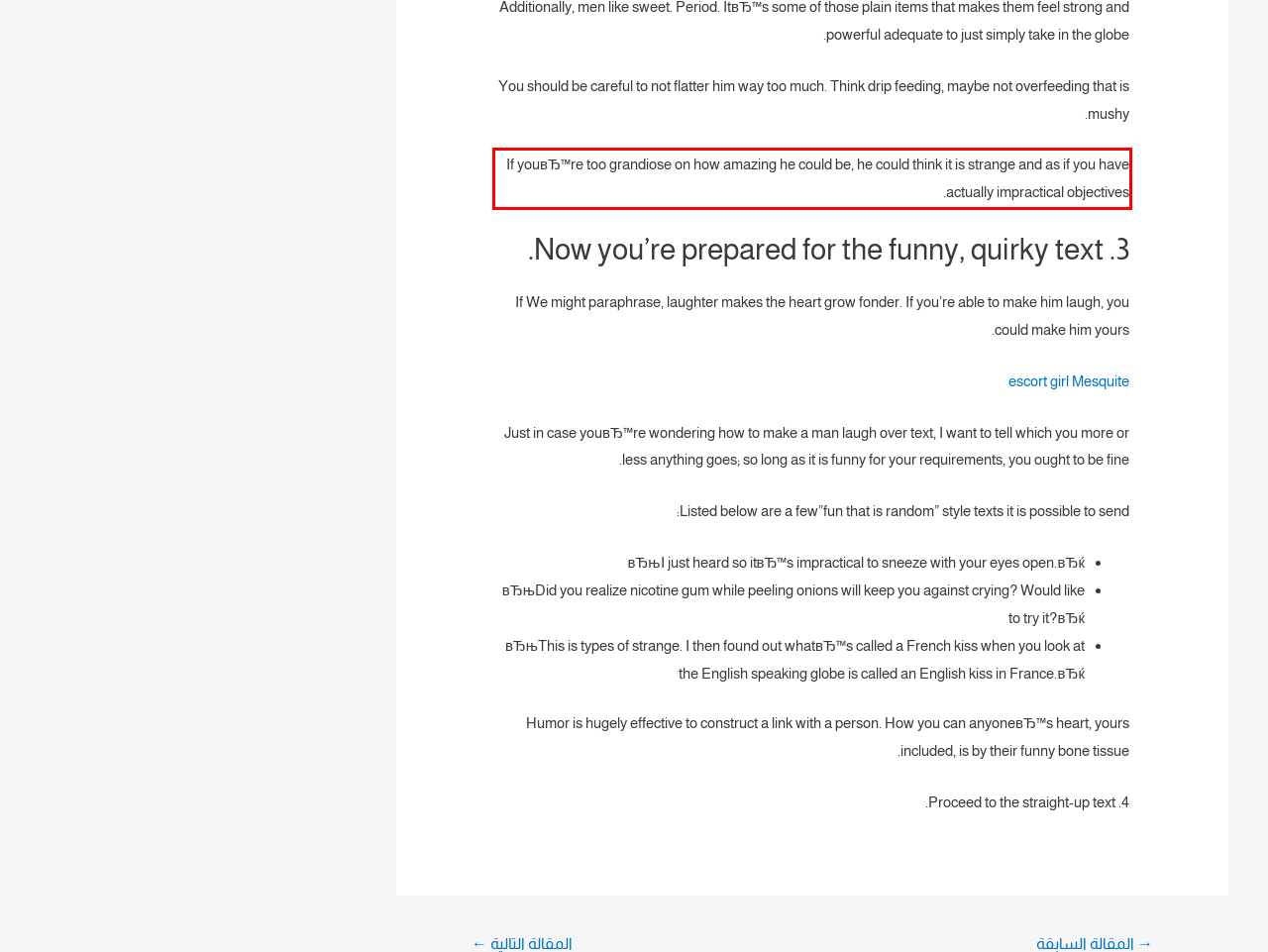Please look at the webpage screenshot and extract the text enclosed by the red bounding box.

If youвЂ™re too grandiose on how amazing he could be, he could think it is strange and as if you have actually impractical objectives.